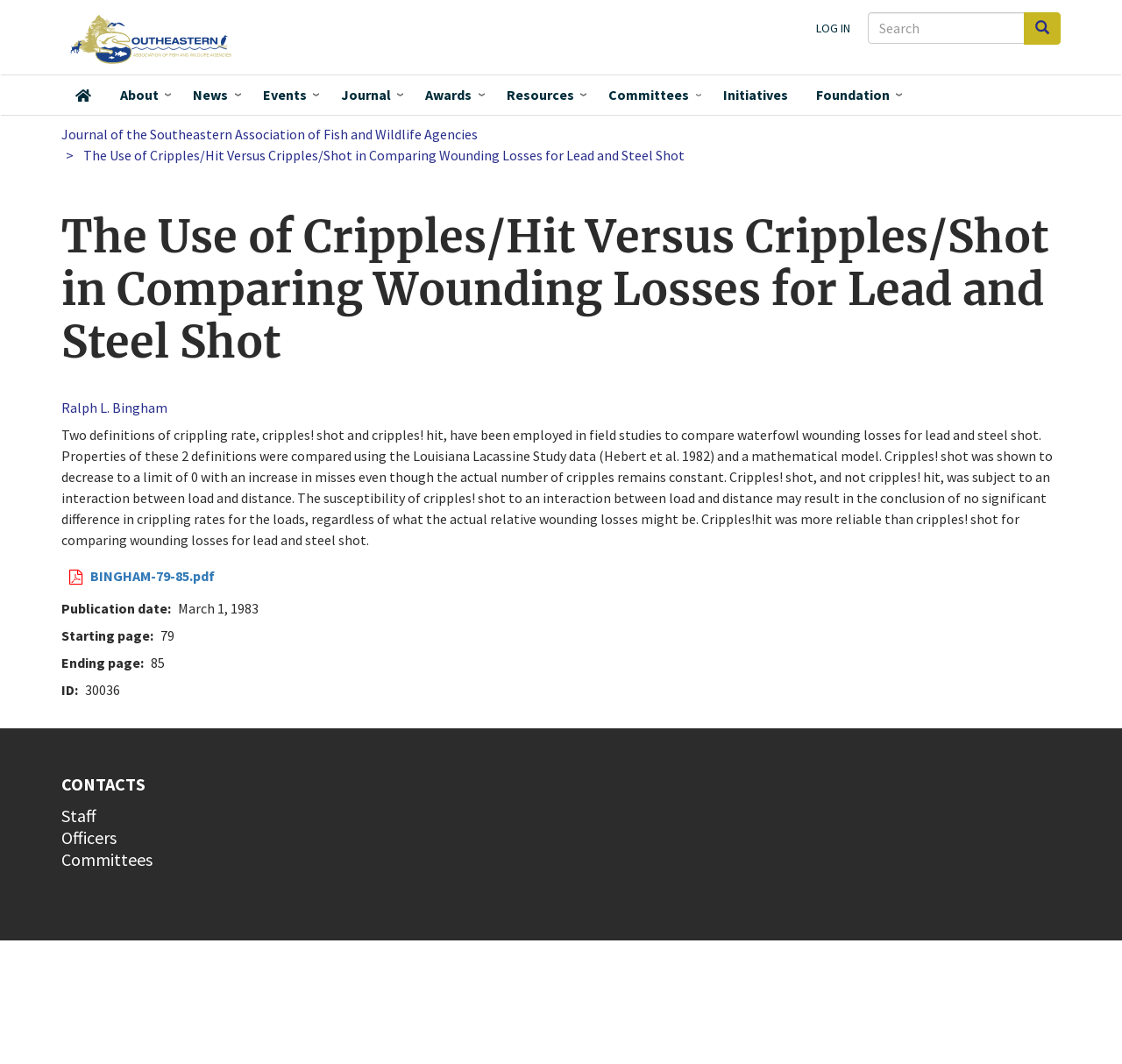Please locate the bounding box coordinates of the element's region that needs to be clicked to follow the instruction: "Go to the home page". The bounding box coordinates should be provided as four float numbers between 0 and 1, i.e., [left, top, right, bottom].

[0.055, 0.012, 0.223, 0.064]